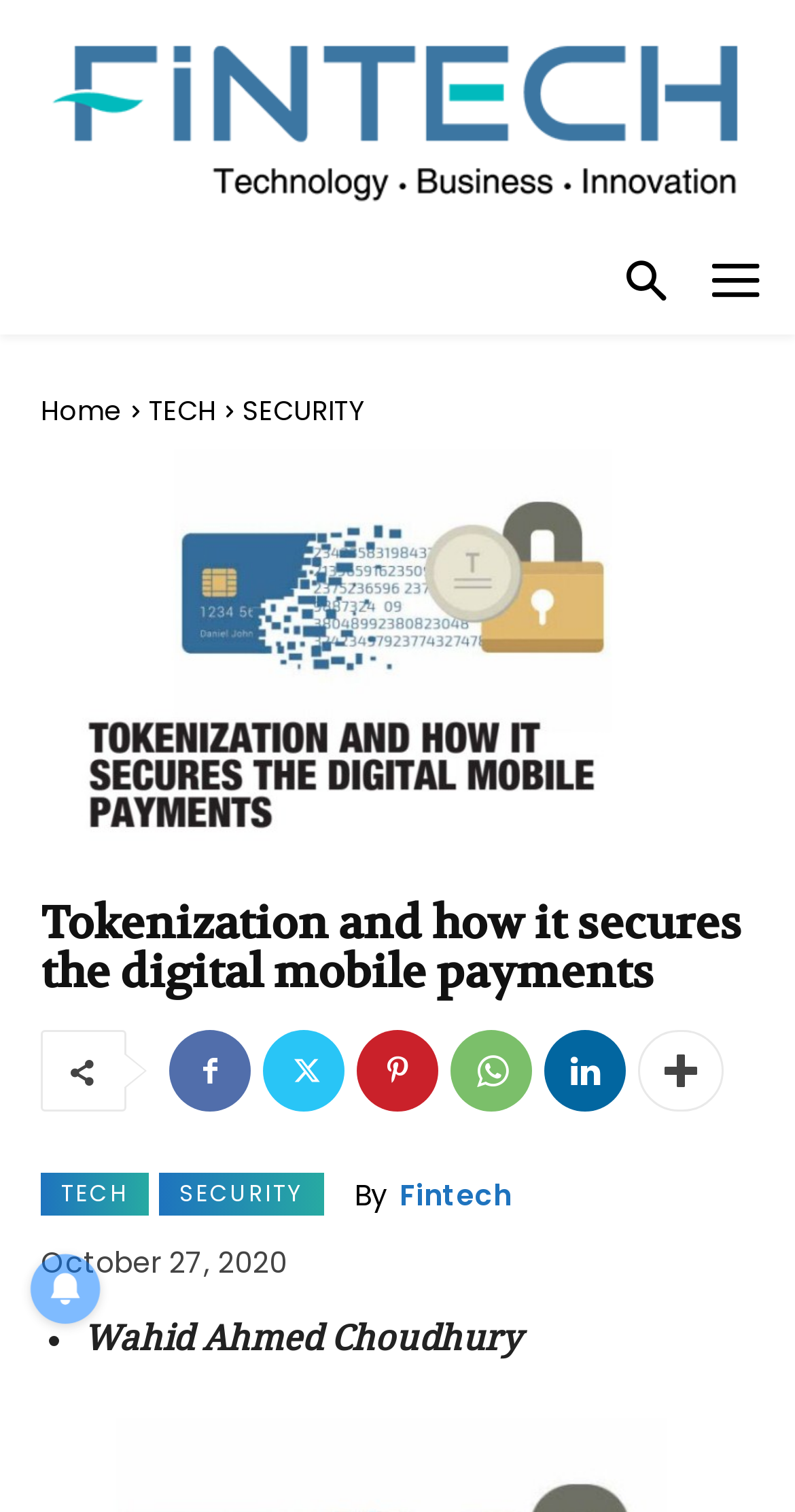What is the date of the article?
Using the image as a reference, give an elaborate response to the question.

I found the date of the article by looking at the time element with the bounding box coordinates [0.051, 0.822, 0.362, 0.849], which contains the text 'October 27, 2020'.